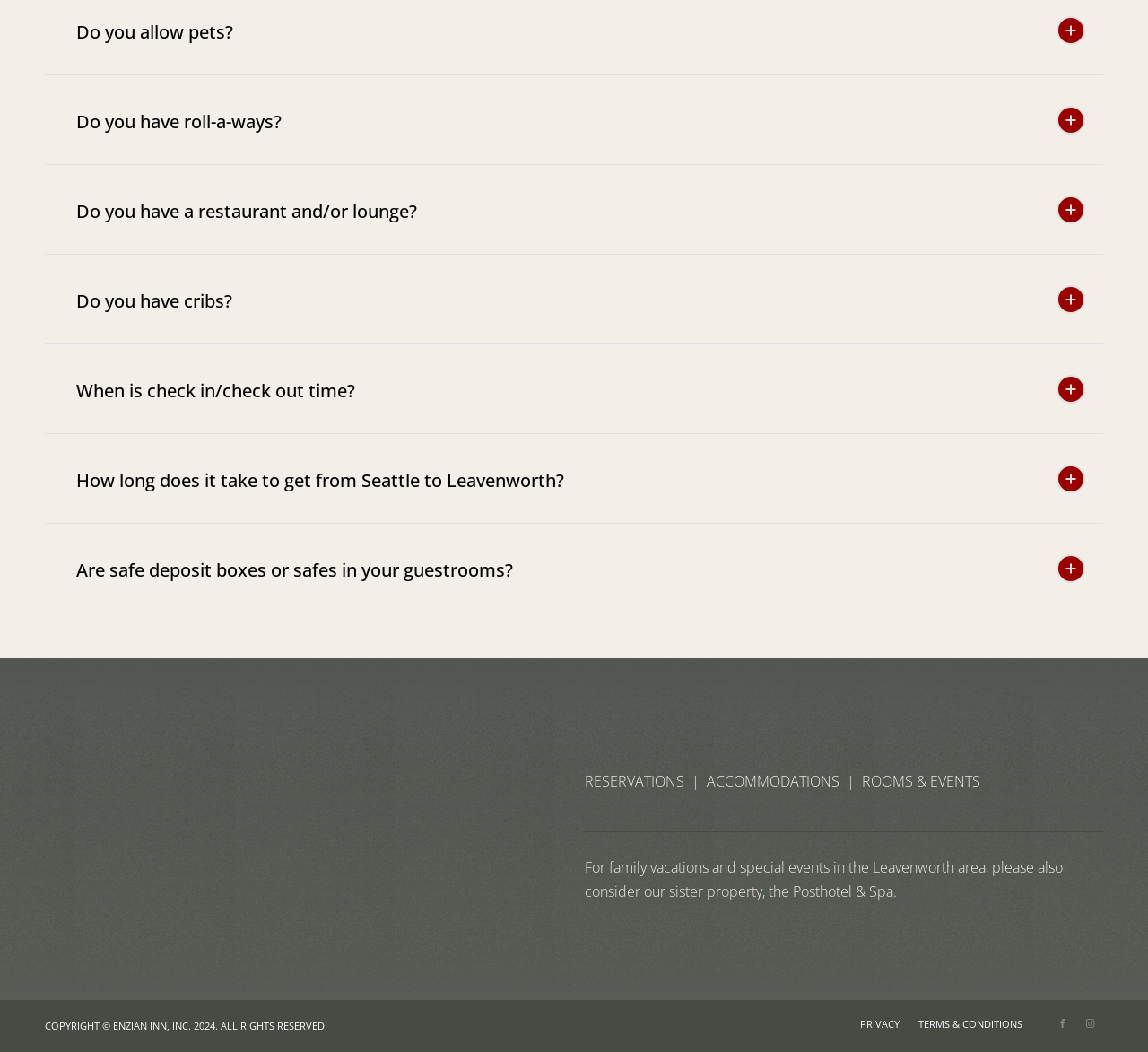Locate the bounding box coordinates of the item that should be clicked to fulfill the instruction: "Visit the Posthotel & Spa website".

[0.69, 0.838, 0.778, 0.857]